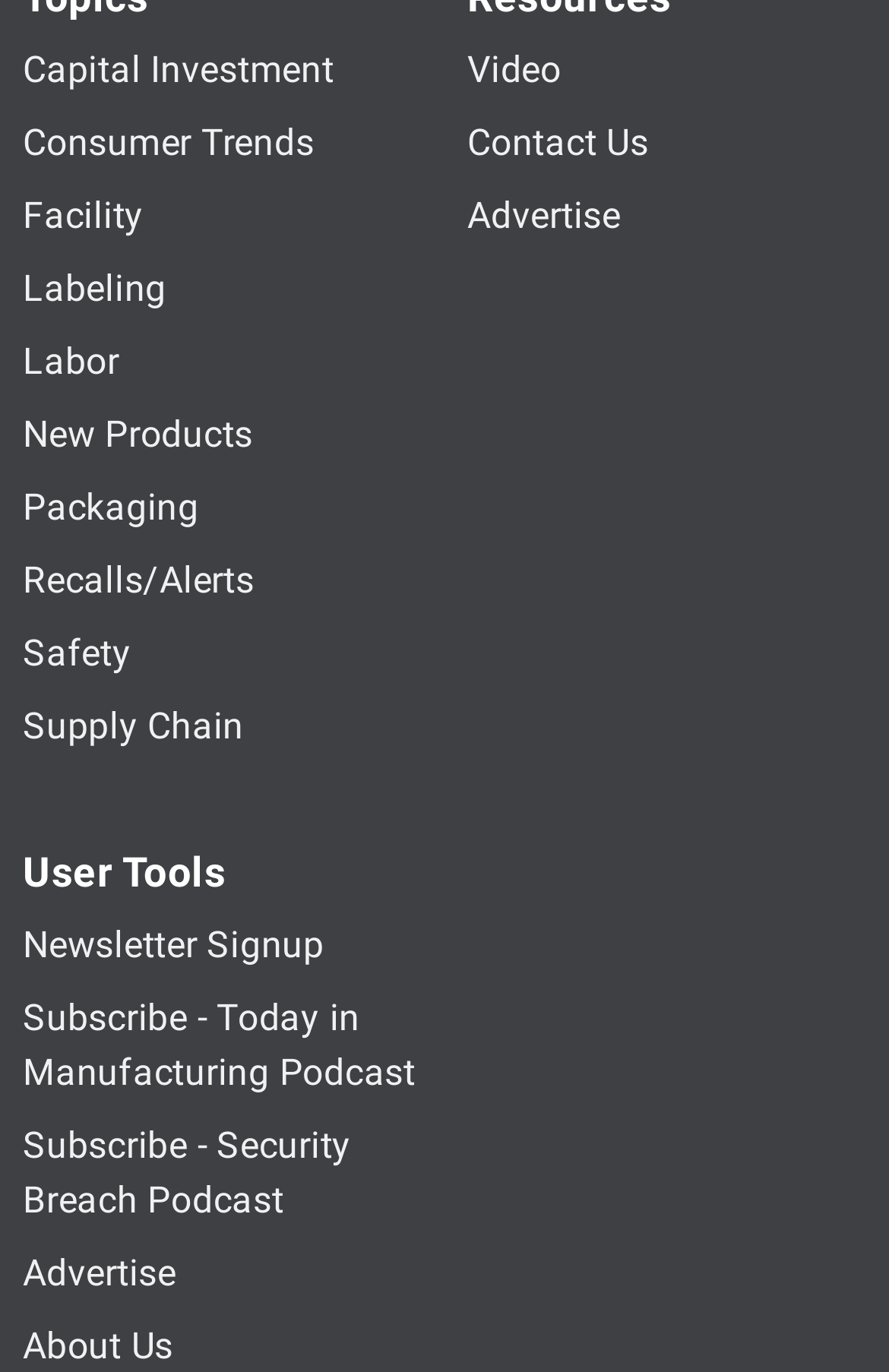Give a one-word or short phrase answer to this question: 
What is the first link in the top-left section?

Capital Investment